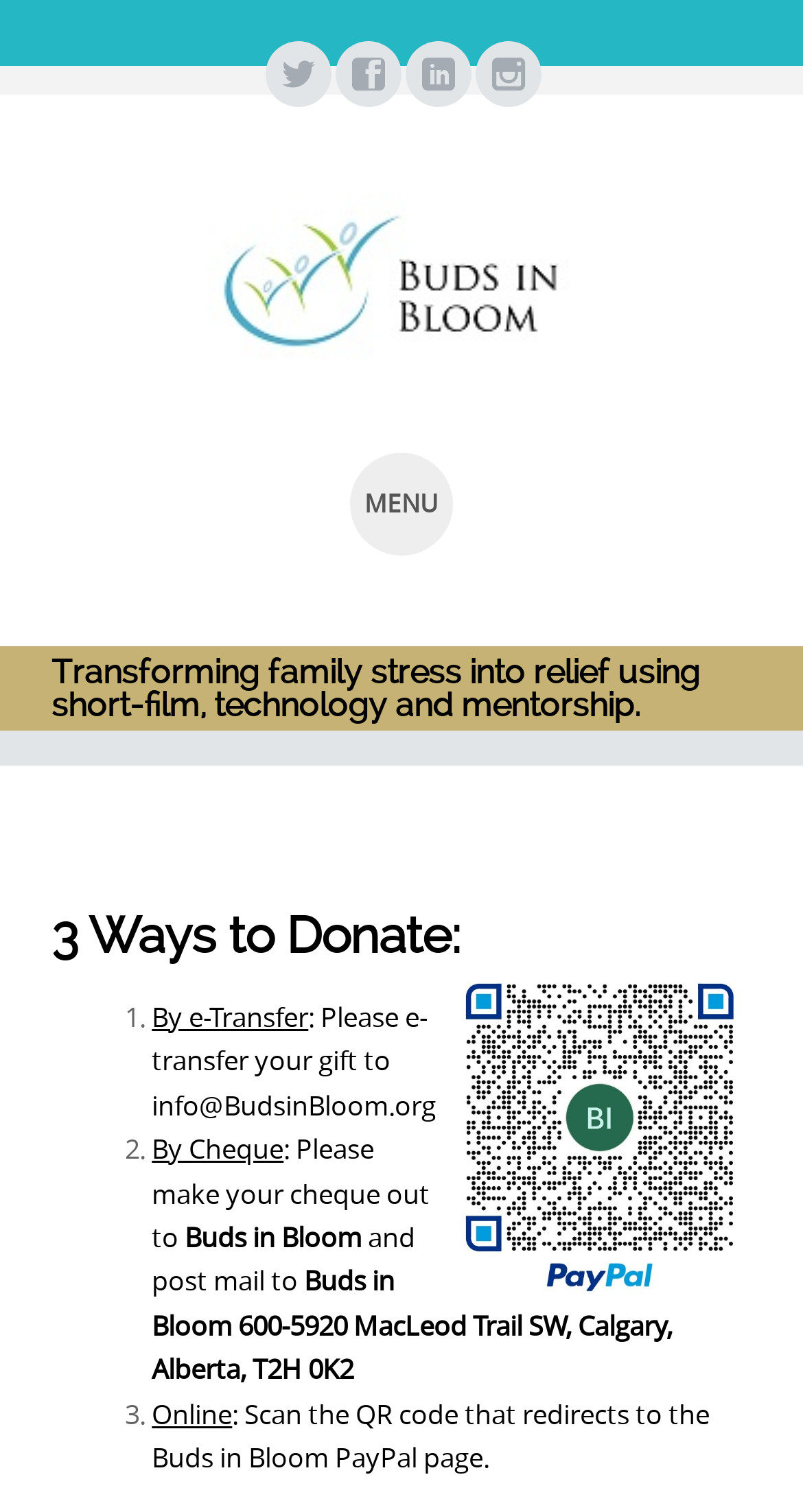Construct a comprehensive description capturing every detail on the webpage.

The webpage is a donation page for "Buds in Bloom", a non-profit organization. At the top left, there are four social media links, represented by icons, aligned horizontally. To the right of these icons, the organization's name "Buds in Bloom" is displayed as a link, accompanied by an image of the same name.

Below the organization's name, a heading "MENU" is centered. On the top right, a "SKIP TO CONTENT" link is positioned. 

The main content of the page is divided into two sections. The first section has a heading that describes the organization's mission: "Transforming family stress into relief using short-film, technology and mentorship." 

The second section is focused on donation methods, with a heading "3 Ways to Donate:". This section is divided into three list items, each describing a different way to donate: by e-Transfer, by Cheque, and Online. The online donation method involves scanning a QR code that redirects to the organization's PayPal page. Each list item has a brief description of the donation process.